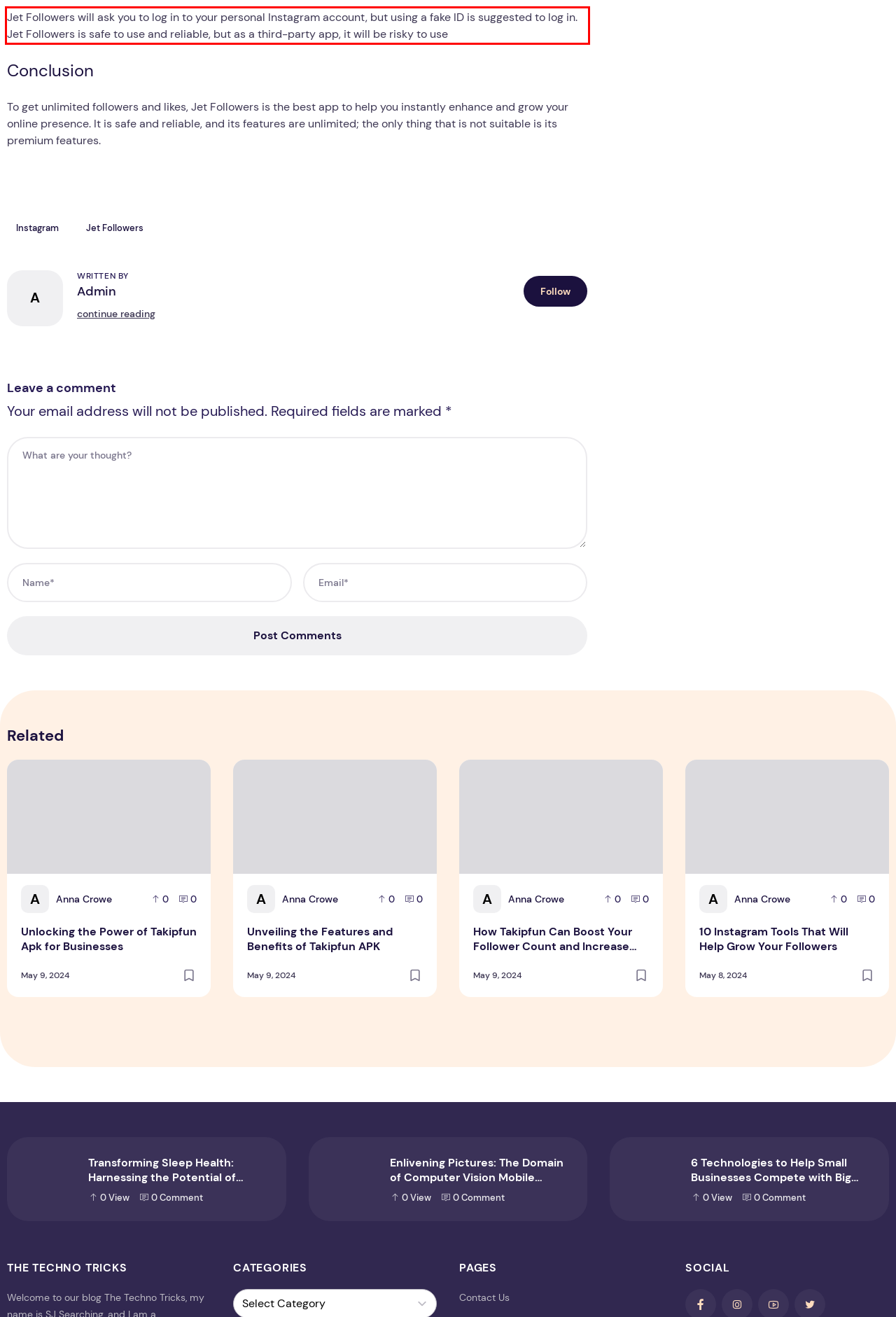Look at the provided screenshot of the webpage and perform OCR on the text within the red bounding box.

Jet Followers will ask you to log in to your personal Instagram account, but using a fake ID is suggested to log in. Jet Followers is safe to use and reliable, but as a third-party app, it will be risky to use